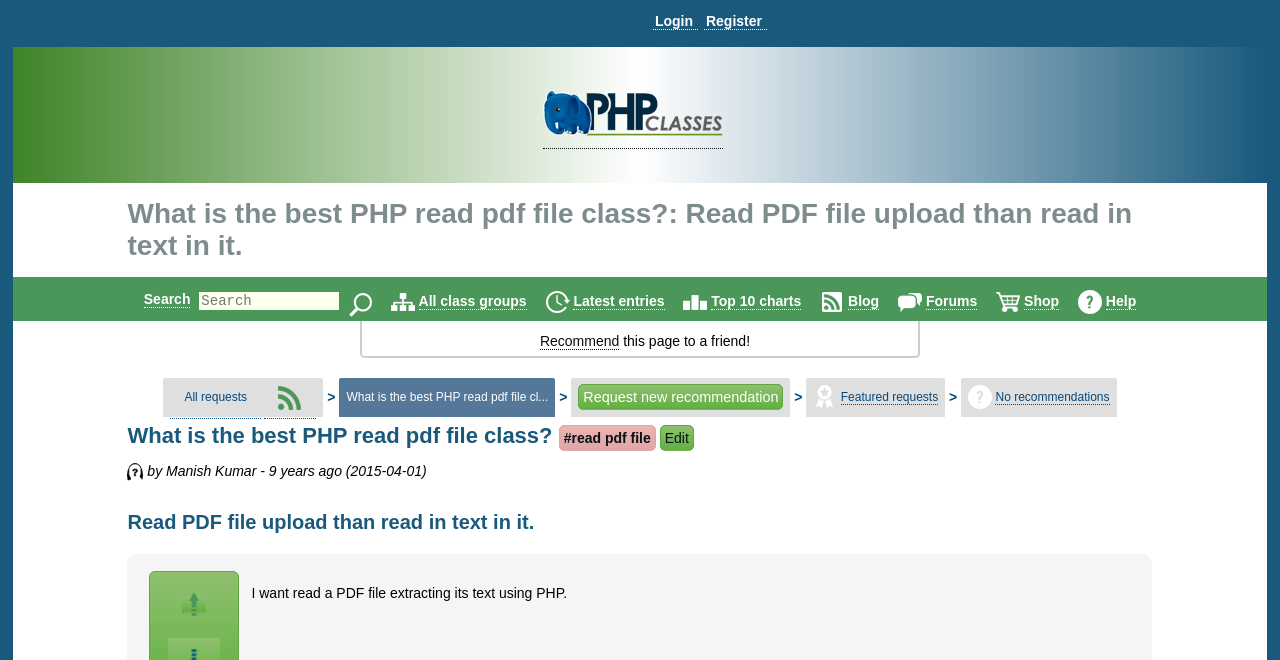Provide a short answer using a single word or phrase for the following question: 
How many menu items are there in the top navigation bar?

9